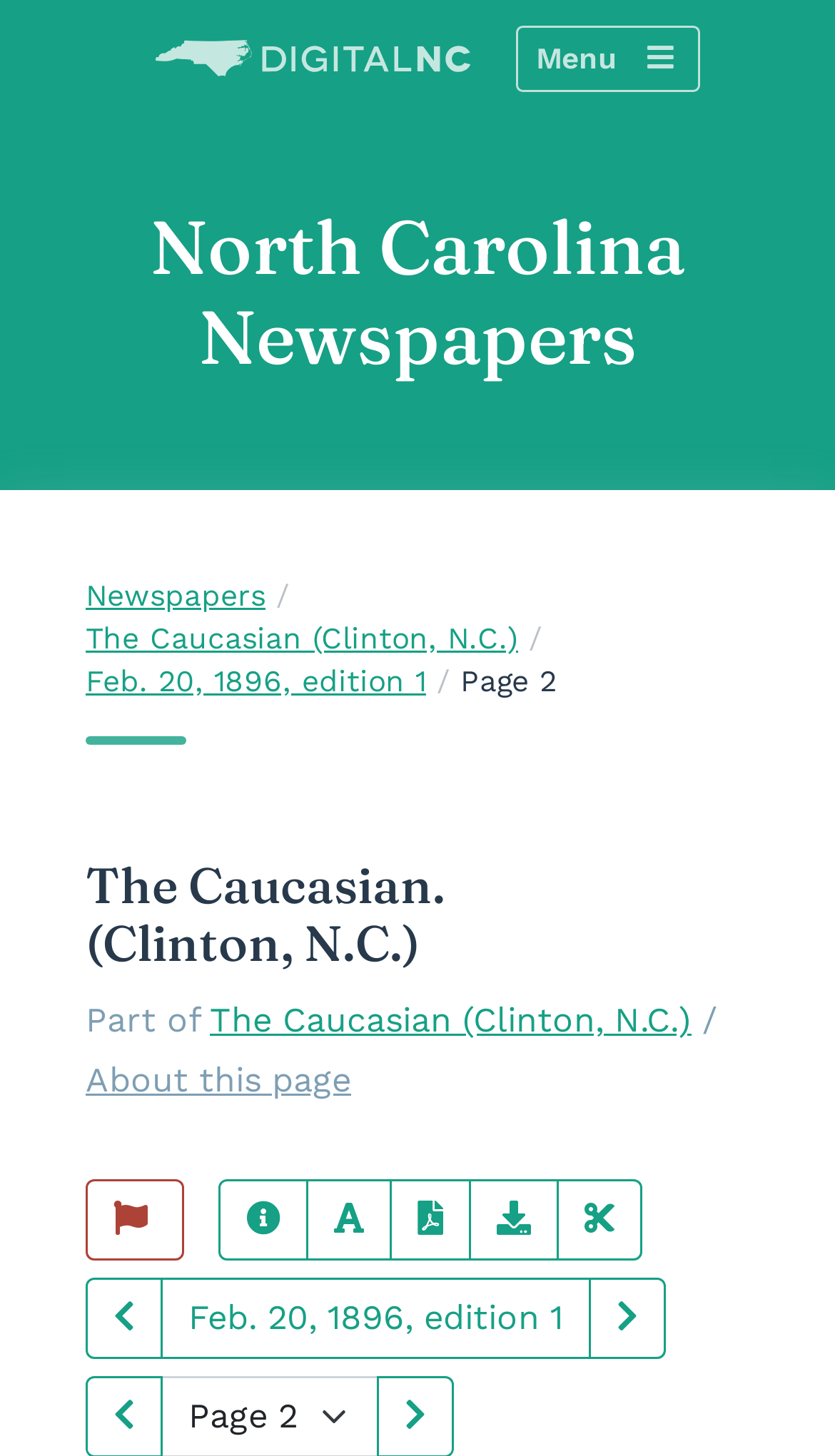Answer briefly with one word or phrase:
What are the options to view the page?

Page Information, Page Text, Page PDF